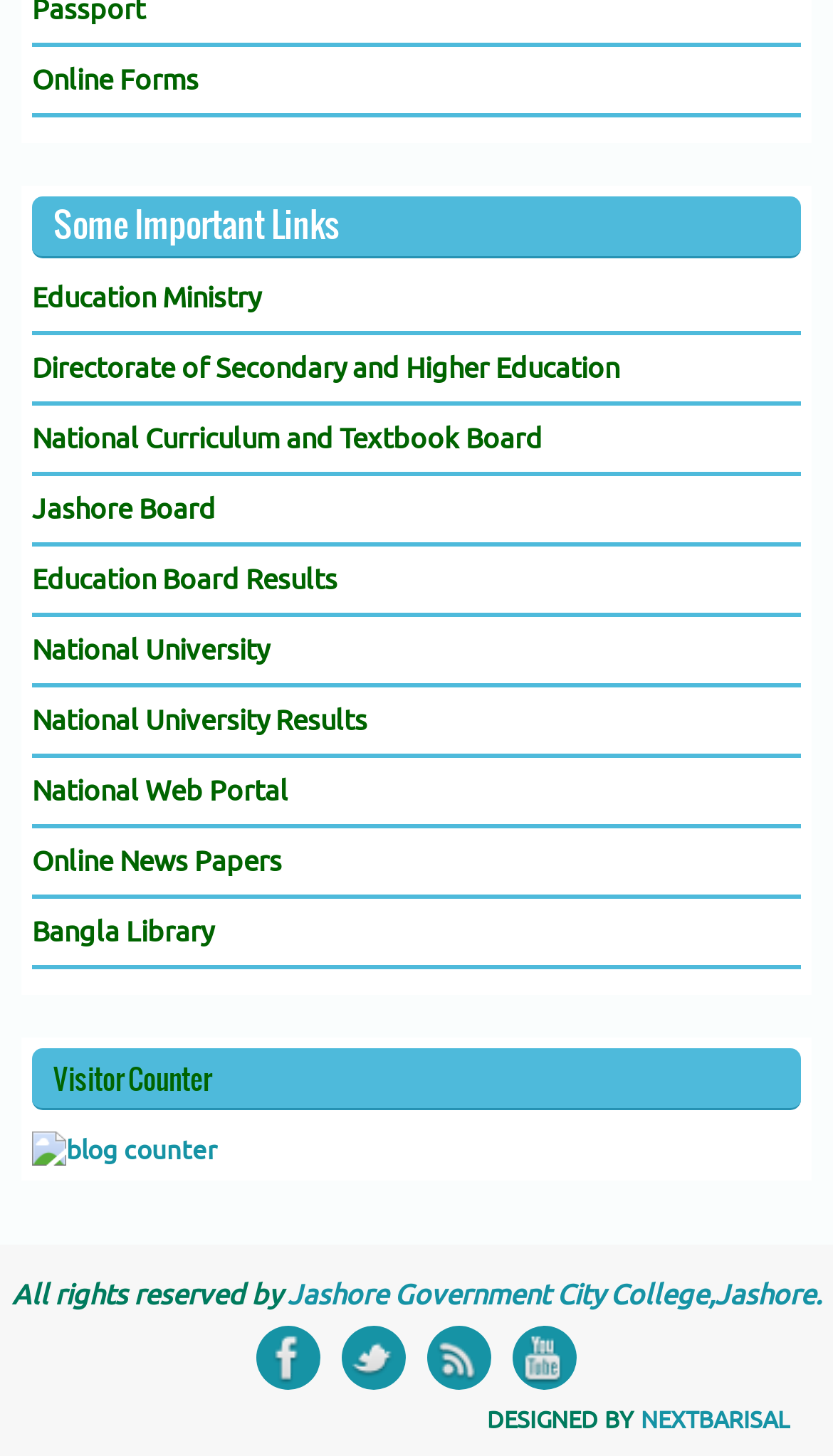Locate the bounding box coordinates of the clickable element to fulfill the following instruction: "Follow Jashore Government City College on Facebook". Provide the coordinates as four float numbers between 0 and 1 in the format [left, top, right, bottom].

[0.308, 0.91, 0.385, 0.954]